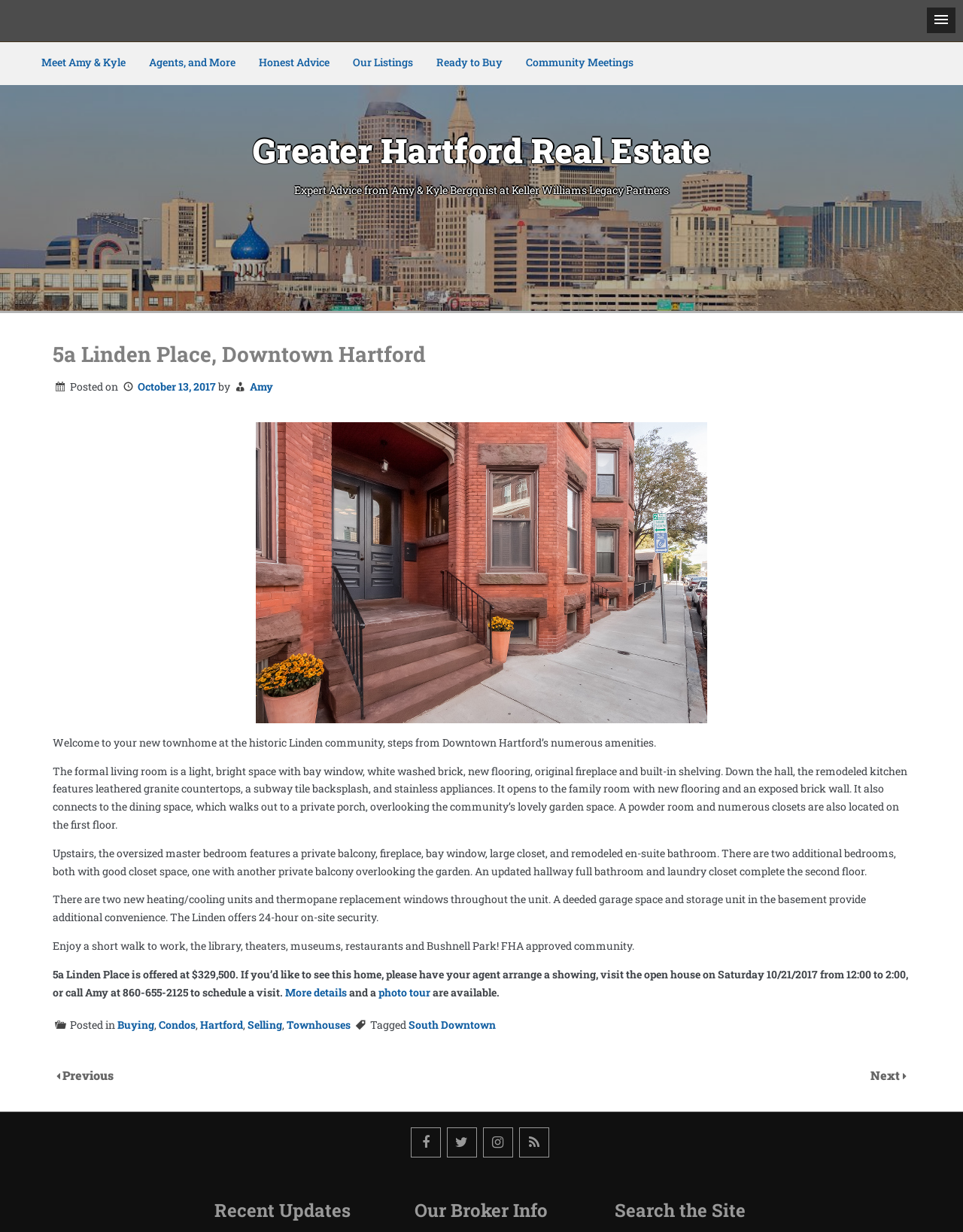Provide the bounding box coordinates of the HTML element this sentence describes: "October 13, 2017". The bounding box coordinates consist of four float numbers between 0 and 1, i.e., [left, top, right, bottom].

[0.125, 0.308, 0.224, 0.319]